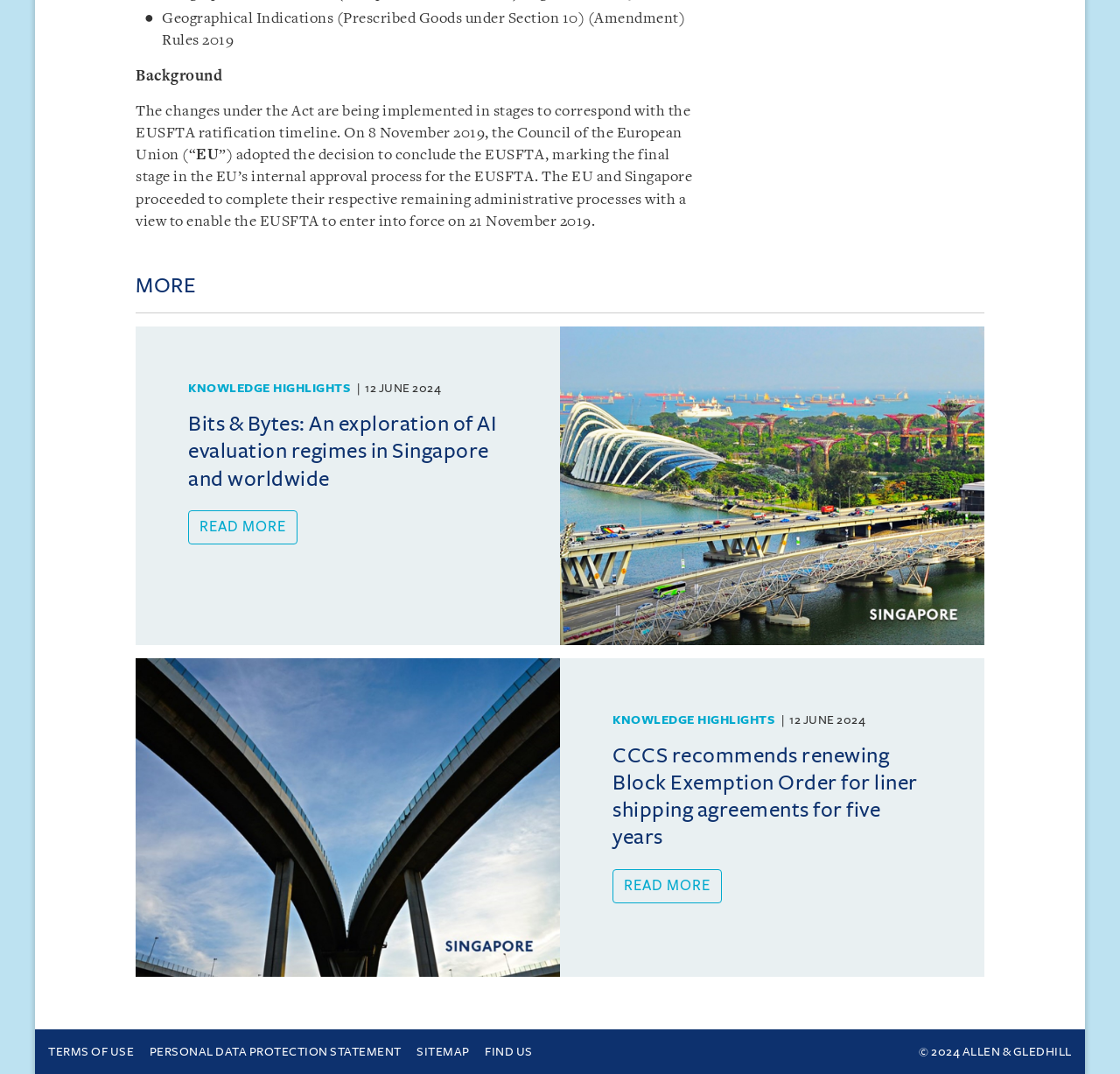Respond to the question below with a single word or phrase:
How many articles are listed under the 'MORE' heading?

2